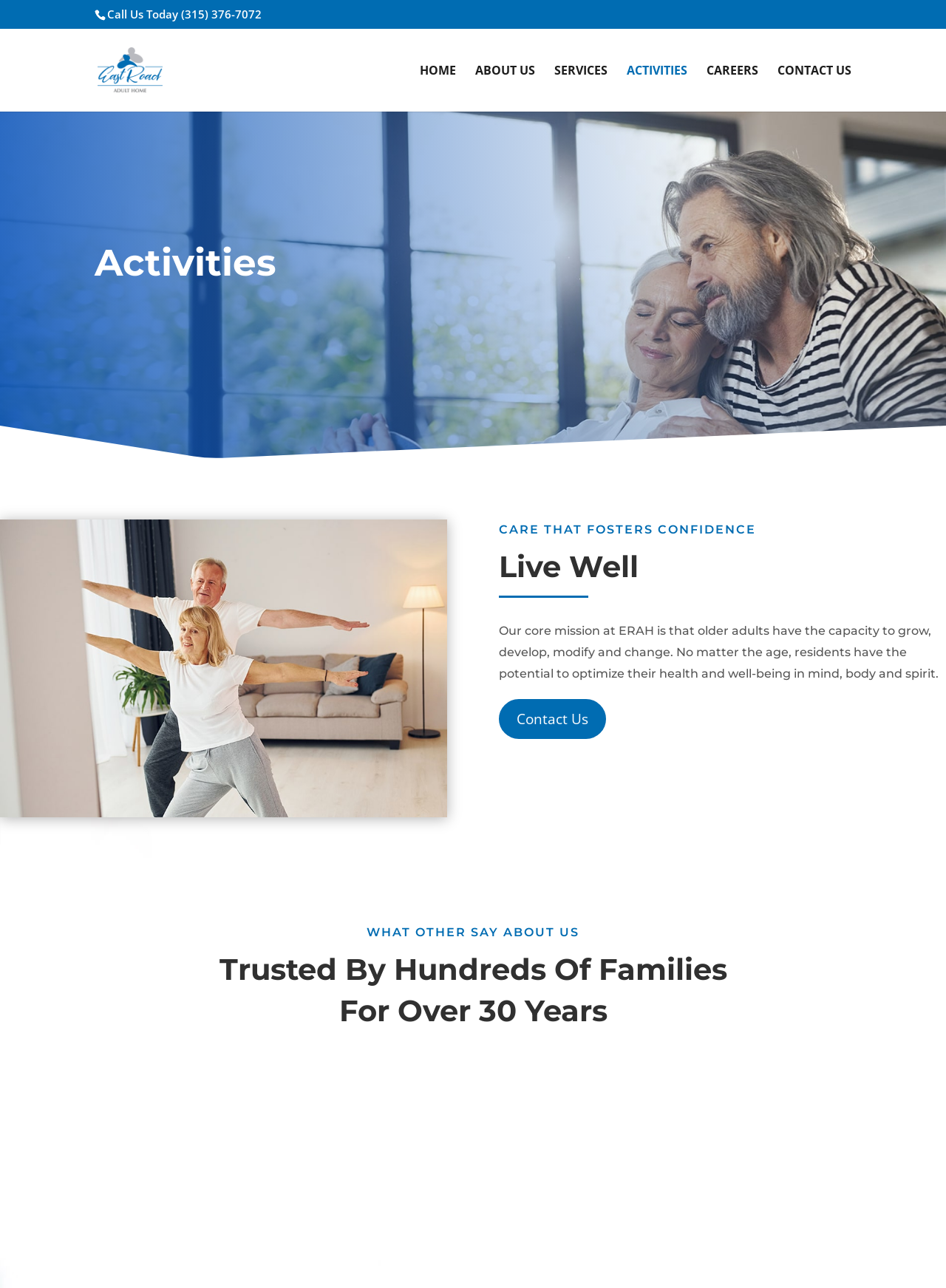How many years of experience do they have?
Refer to the image and give a detailed answer to the question.

I found the experience by looking at the heading element with the text 'Trusted By Hundreds Of Families For Over 30 Years' at the bottom of the webpage.